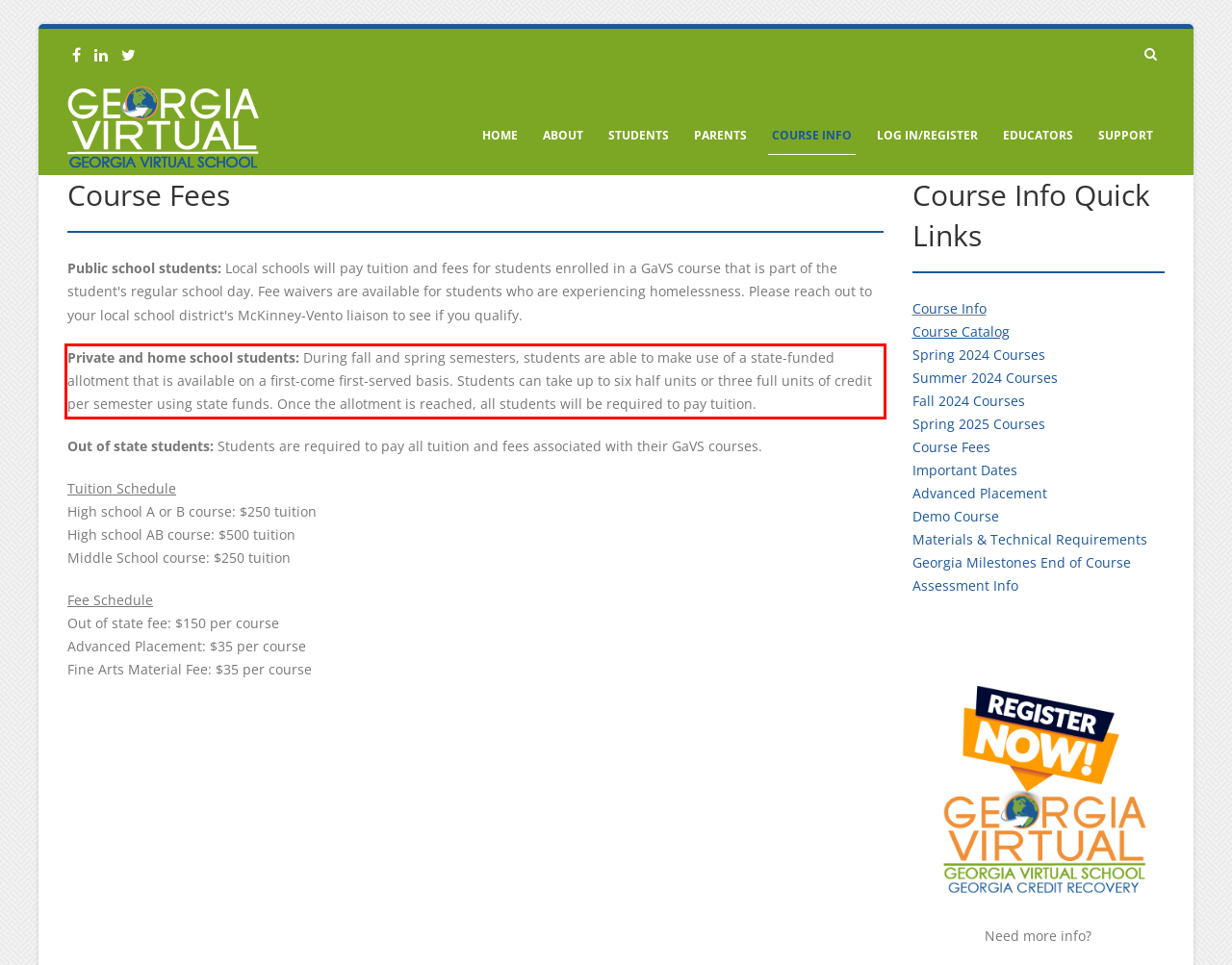You have a screenshot of a webpage with a red bounding box. Identify and extract the text content located inside the red bounding box.

Private and home school students: During fall and spring semesters, students are able to make use of a state-funded allotment that is available on a first-come first-served basis. Students can take up to six half units or three full units of credit per semester using state funds. Once the allotment is reached, all students will be required to pay tuition.